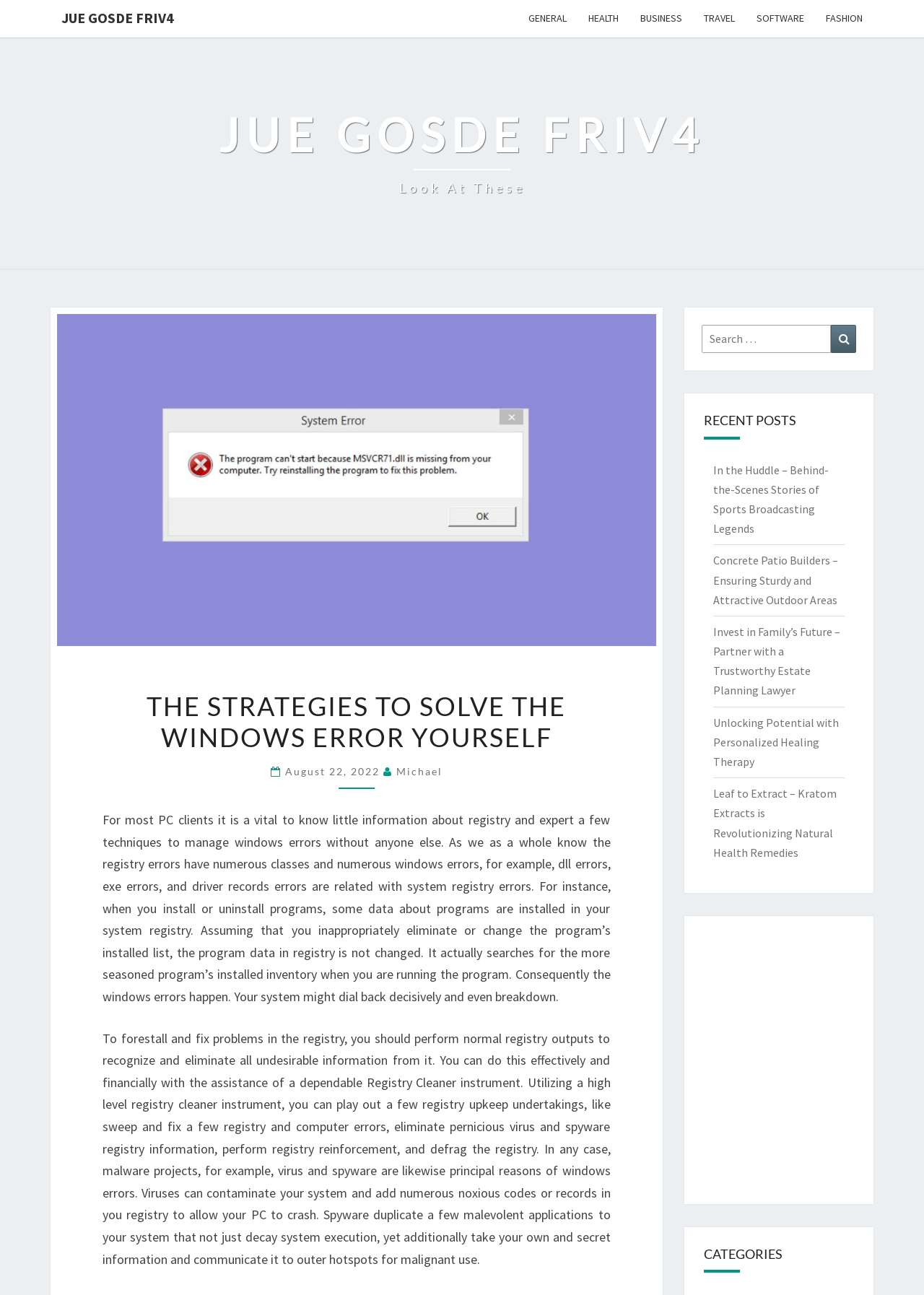Offer an in-depth caption of the entire webpage.

The webpage is about solving Windows errors and provides strategies for doing so. At the top, there is a navigation menu with links to various categories, including "GENERAL", "HEALTH", "BUSINESS", "TRAVEL", "SOFTWARE", and "FASHION". Below this menu, there is a prominent link to "JUE GOSDE FRIV4" with a heading that reads "JUE GOSDE FRIV4 Look At These".

The main content of the page is divided into two sections. On the left, there is an image with the caption "Fix Windows Errors". Above the image, there is a heading that reads "THE STRATEGIES TO SOLVE THE WINDOWS ERROR YOURSELF" followed by a subheading with the date "August 22, 2022" and the author's name "Michael".

On the right side of the image, there are two blocks of text that provide information on how to solve Windows errors. The first block explains the importance of knowing about the registry and how to manage Windows errors without external help. It also explains how registry errors can occur and how they can be prevented and fixed using a reliable Registry Cleaner tool.

The second block of text discusses how malware programs, such as viruses and spyware, can cause Windows errors and how they can be removed using a high-level registry cleaner tool.

Below the main content, there is a search bar with a button that reads "Search". On the right side of the search bar, there is a section titled "RECENT POSTS" that lists five links to recent articles on various topics, including sports broadcasting, concrete patio builders, estate planning, personalized healing therapy, and kratom extracts.

At the bottom of the page, there is a section titled "CATEGORIES" that lists the same categories as the navigation menu at the top.